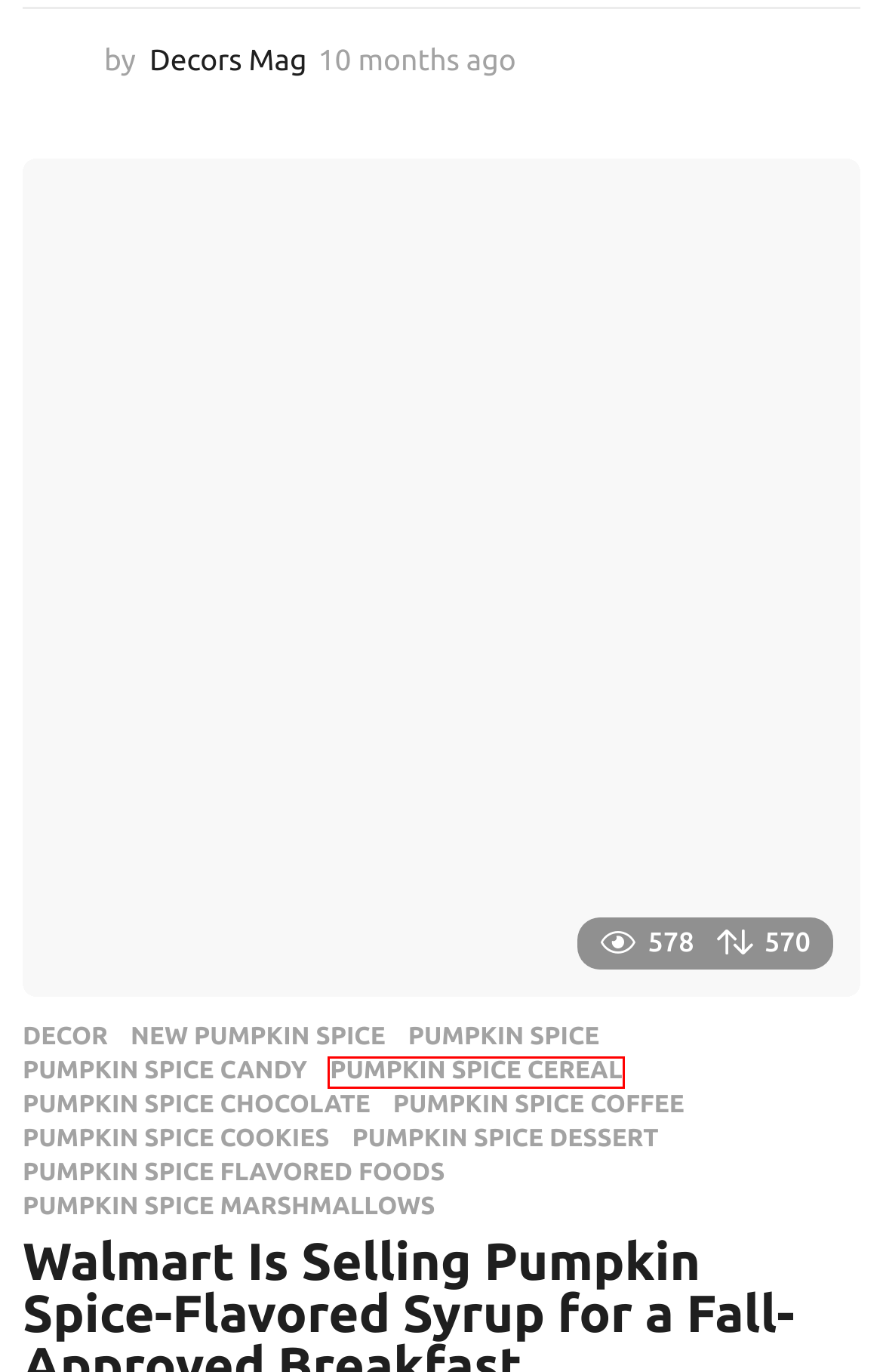Consider the screenshot of a webpage with a red bounding box around an element. Select the webpage description that best corresponds to the new page after clicking the element inside the red bounding box. Here are the candidates:
A. pumpkin spice dessert – Decors Mag : Best Home Decor Blog of 2024
B. pumpkin spice coffee – Decors Mag : Best Home Decor Blog of 2024
C. pumpkin spice cookies – Decors Mag : Best Home Decor Blog of 2024
D. pumpkin spice candy – Decors Mag : Best Home Decor Blog of 2024
E. pumpkin spice flavored foods – Decors Mag : Best Home Decor Blog of 2024
F. pumpkin spice cereal – Decors Mag : Best Home Decor Blog of 2024
G. new pumpkin spice – Decors Mag : Best Home Decor Blog of 2024
H. pumpkin spice marshmallows – Decors Mag : Best Home Decor Blog of 2024

F